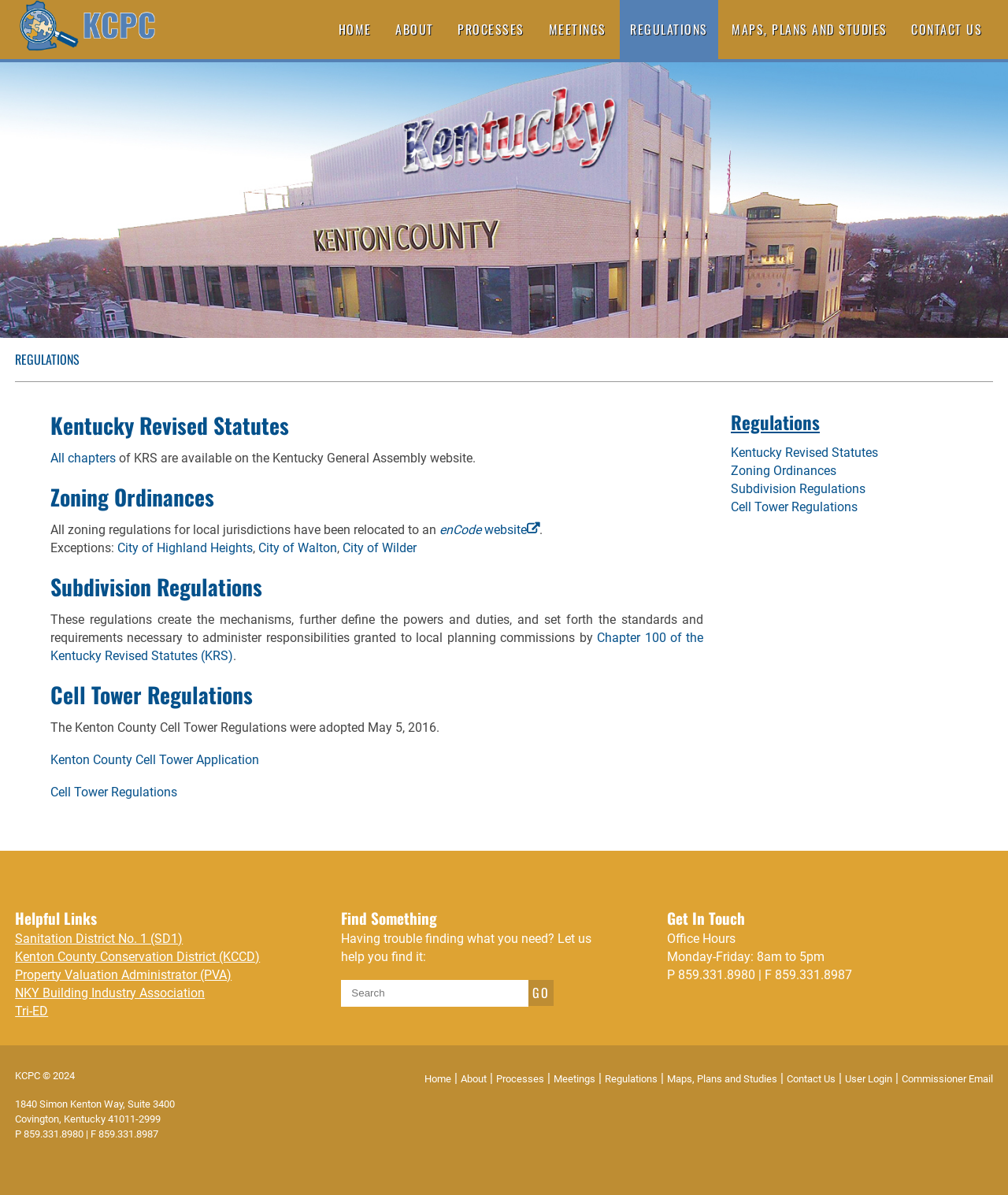Provide the bounding box coordinates, formatted as (top-left x, top-left y, bottom-right x, bottom-right y), with all values being floating point numbers between 0 and 1. Identify the bounding box of the UI element that matches the description: Subdivision Regulations

[0.725, 0.403, 0.859, 0.416]